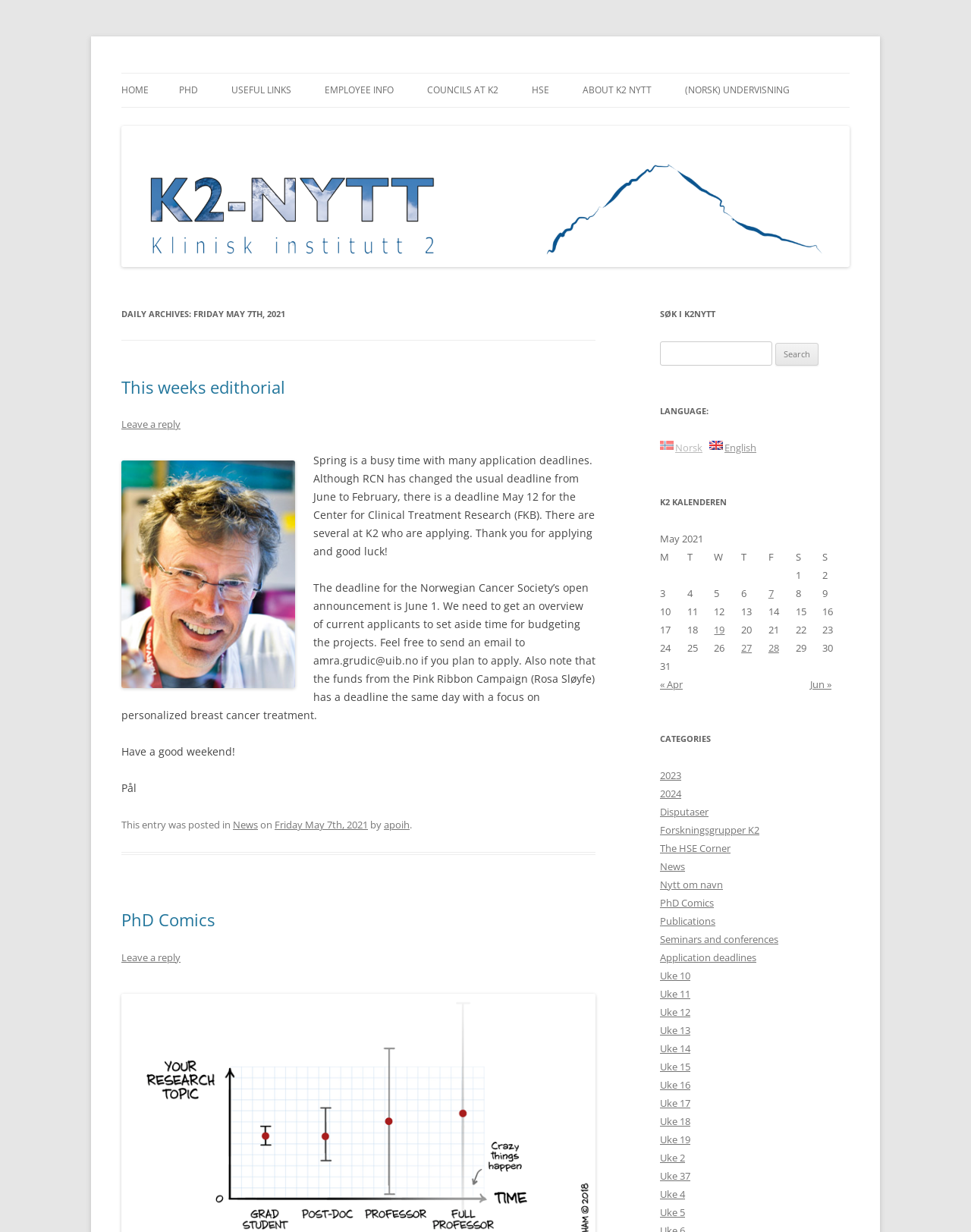From the webpage screenshot, identify the region described by Cookbook. Provide the bounding box coordinates as (top-left x, top-left y, bottom-right x, bottom-right y), with each value being a floating point number between 0 and 1.

None